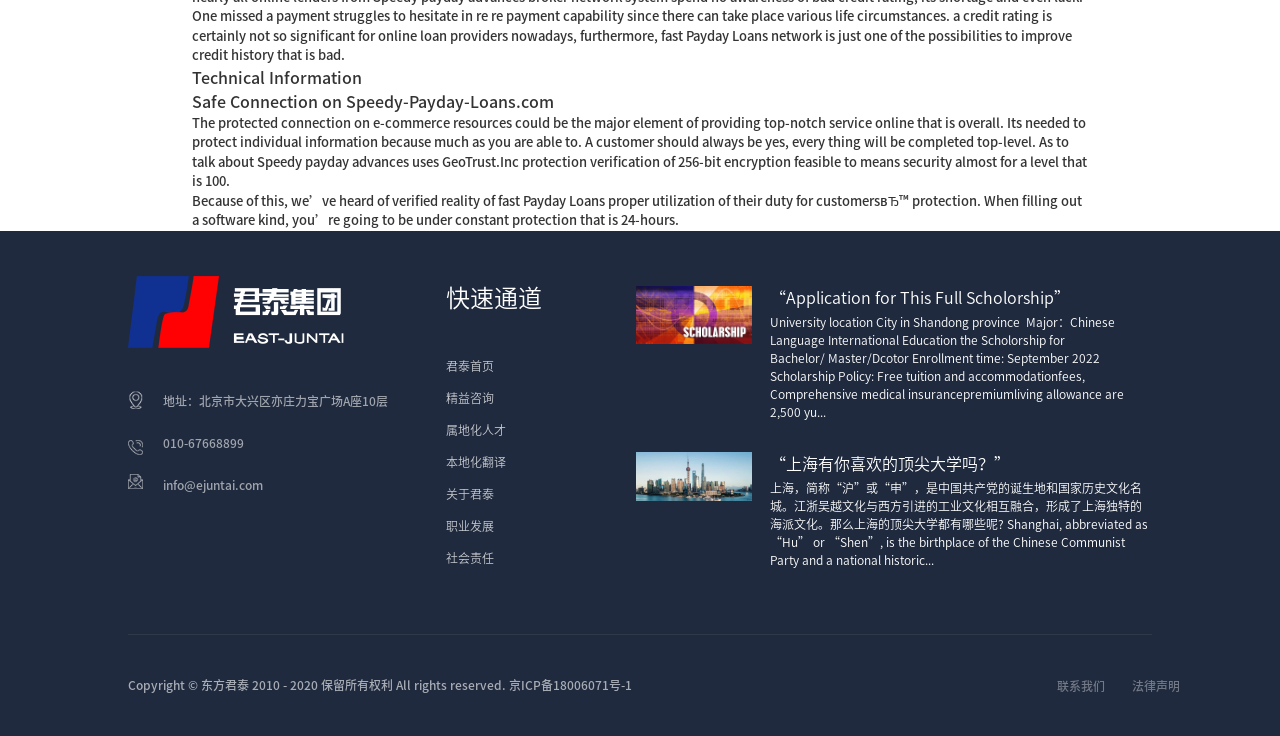What is the topic of the first news article?
From the image, respond with a single word or phrase.

Scholarship application